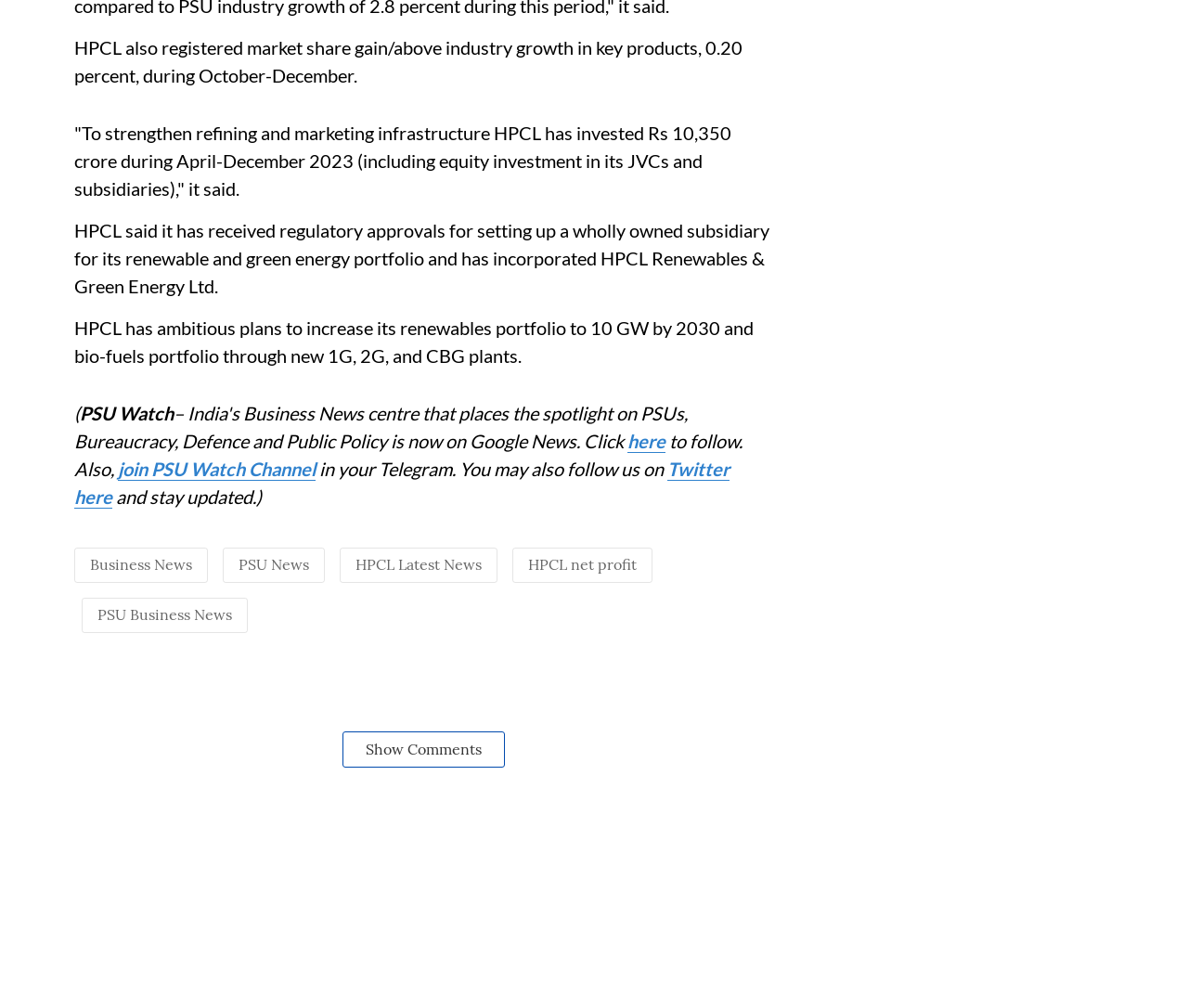Highlight the bounding box coordinates of the element that should be clicked to carry out the following instruction: "Click to show comments". The coordinates must be given as four float numbers ranging from 0 to 1, i.e., [left, top, right, bottom].

[0.288, 0.726, 0.425, 0.761]